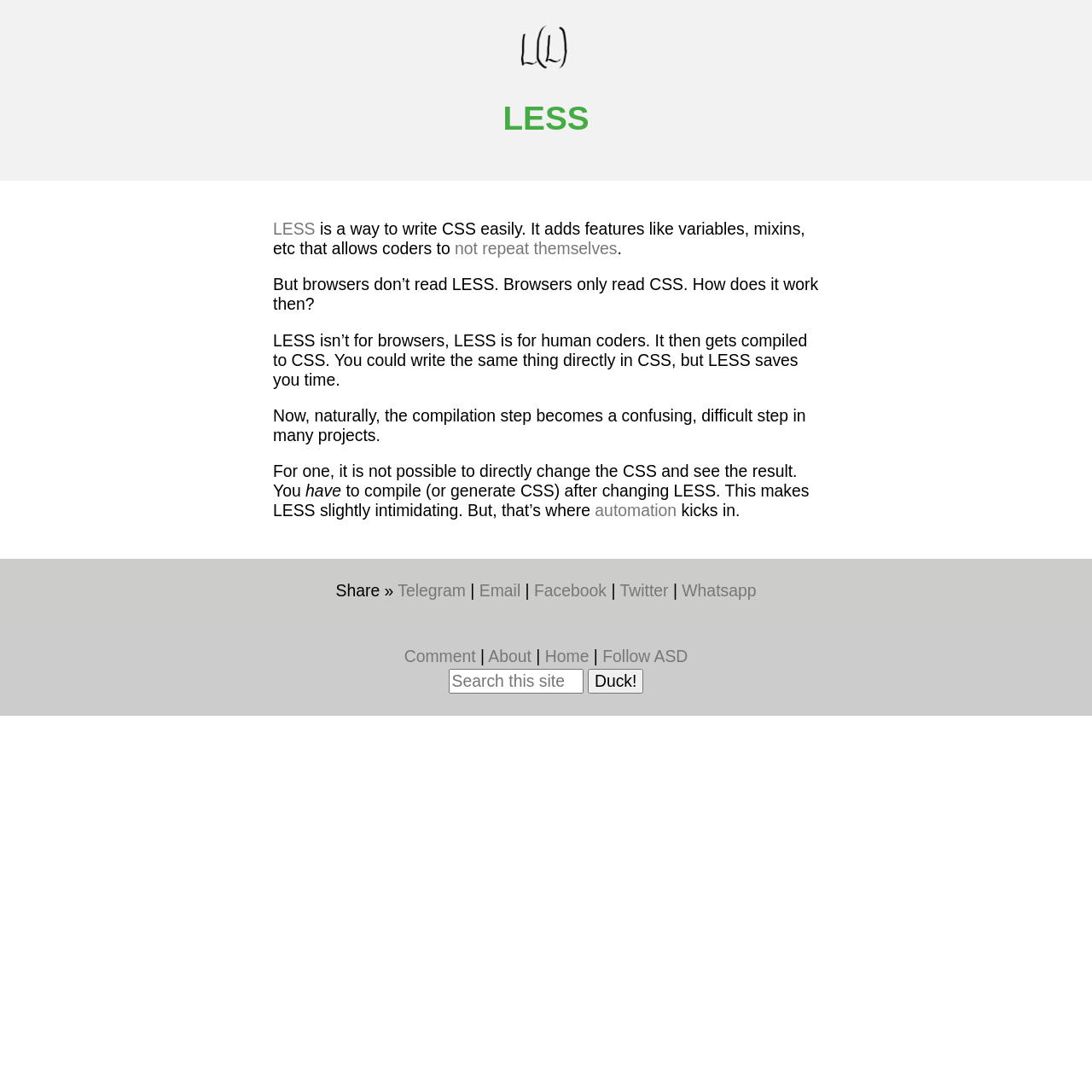What happens to LESS code?
Using the image, provide a concise answer in one word or a short phrase.

Gets compiled to CSS